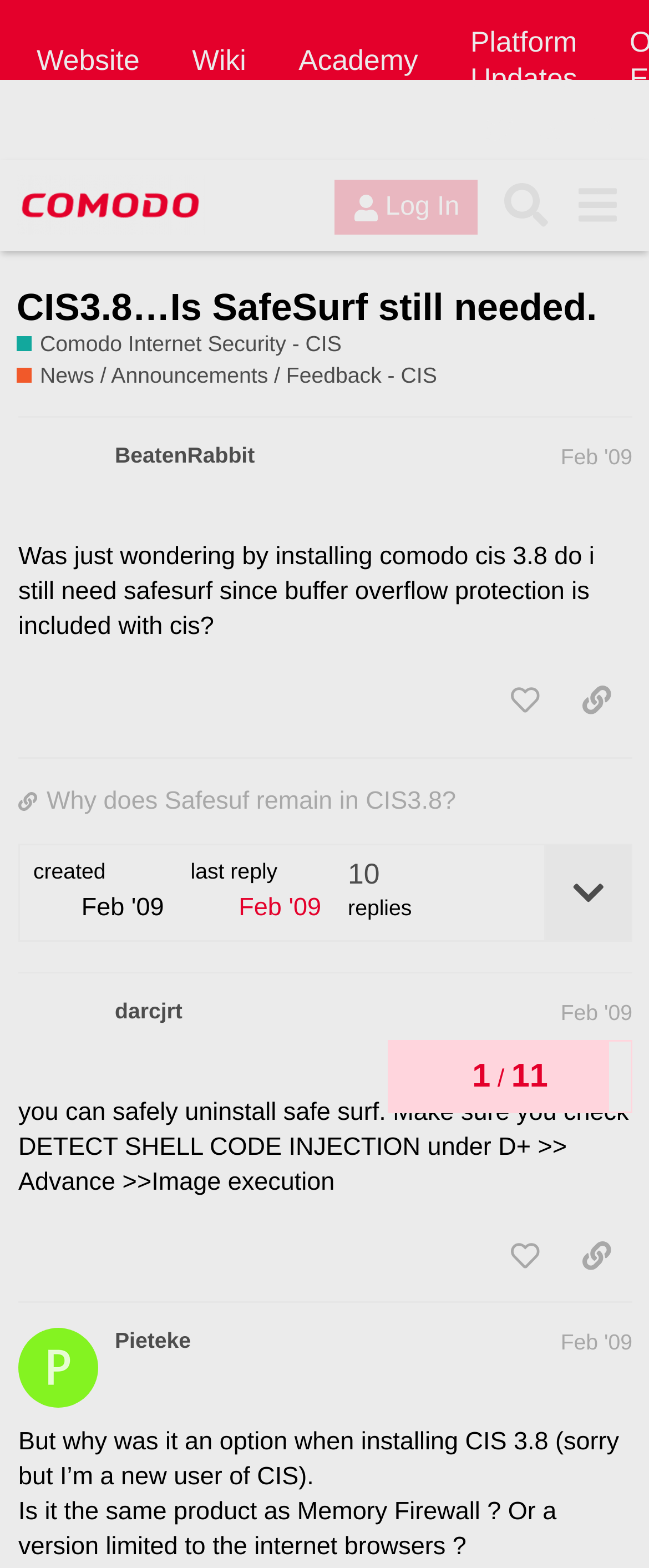Please identify the bounding box coordinates of the area that needs to be clicked to fulfill the following instruction: "Click the 'Log In' button."

[0.516, 0.11, 0.736, 0.145]